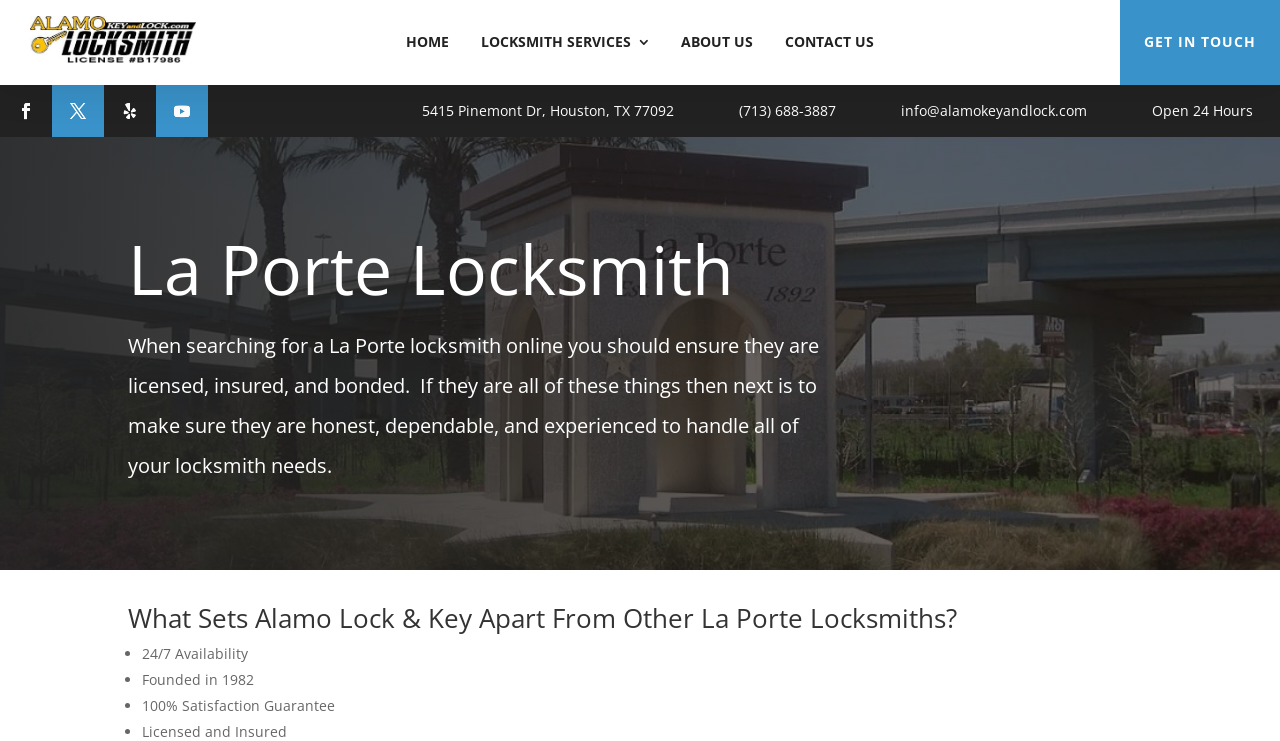Please identify the bounding box coordinates of the region to click in order to complete the task: "Share on social media". The coordinates must be four float numbers between 0 and 1, specified as [left, top, right, bottom].

None